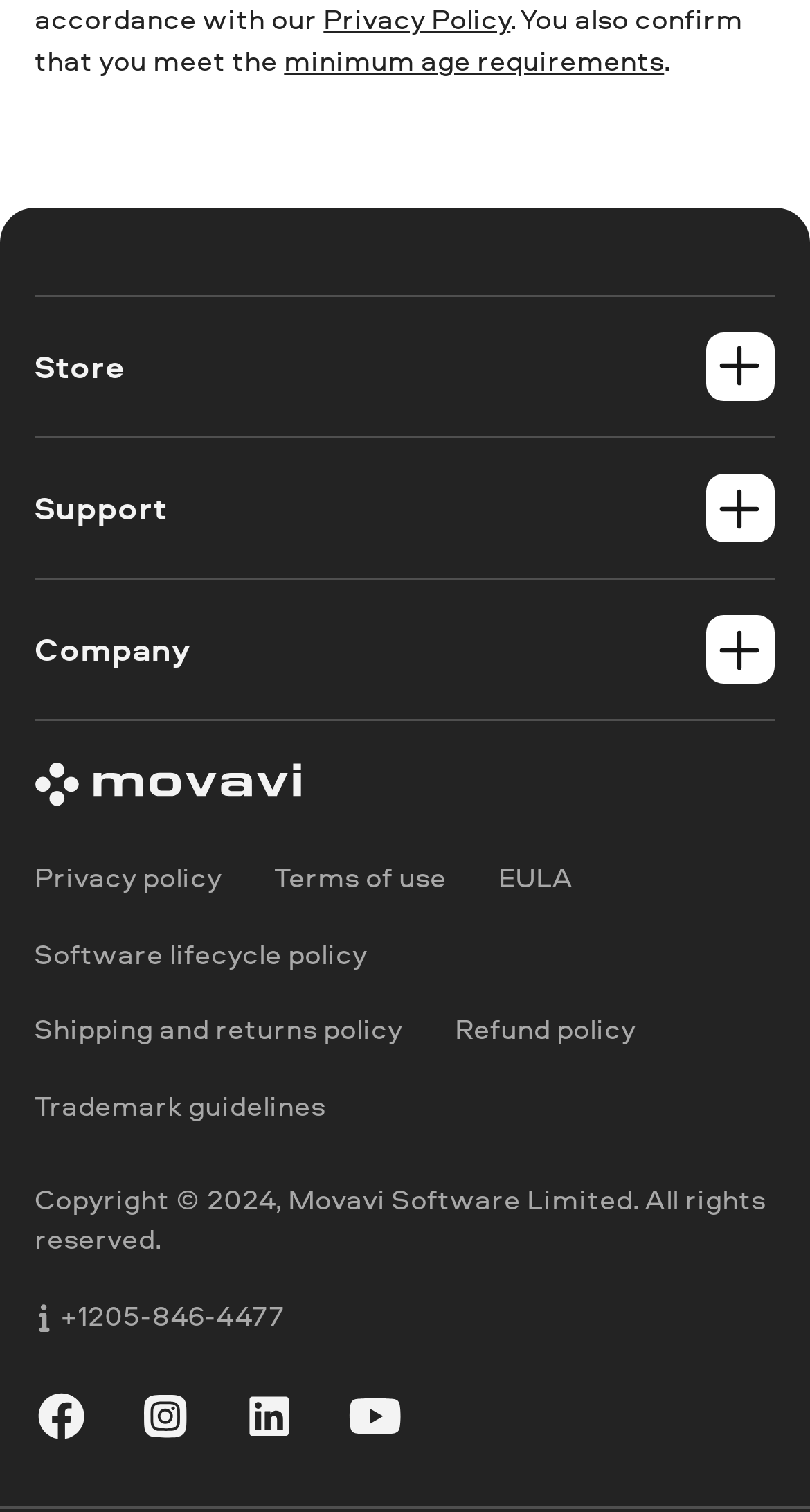Identify the bounding box coordinates for the element you need to click to achieve the following task: "Explore Windows products". Provide the bounding box coordinates as four float numbers between 0 and 1, in the form [left, top, right, bottom].

[0.043, 0.266, 0.957, 0.297]